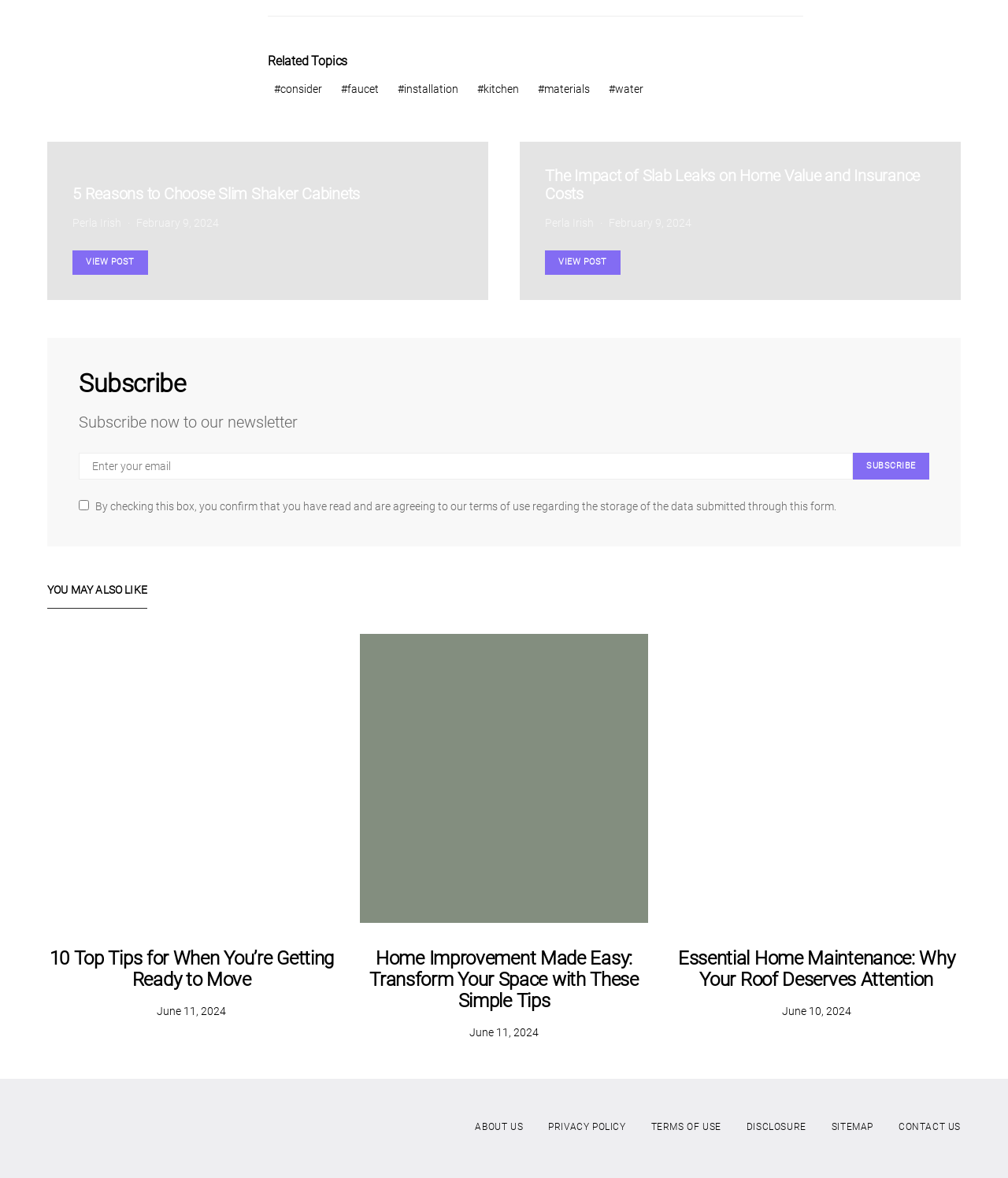Identify the bounding box coordinates of the clickable region required to complete the instruction: "Visit the ABOUT US page". The coordinates should be given as four float numbers within the range of 0 and 1, i.e., [left, top, right, bottom].

[0.471, 0.95, 0.519, 0.962]